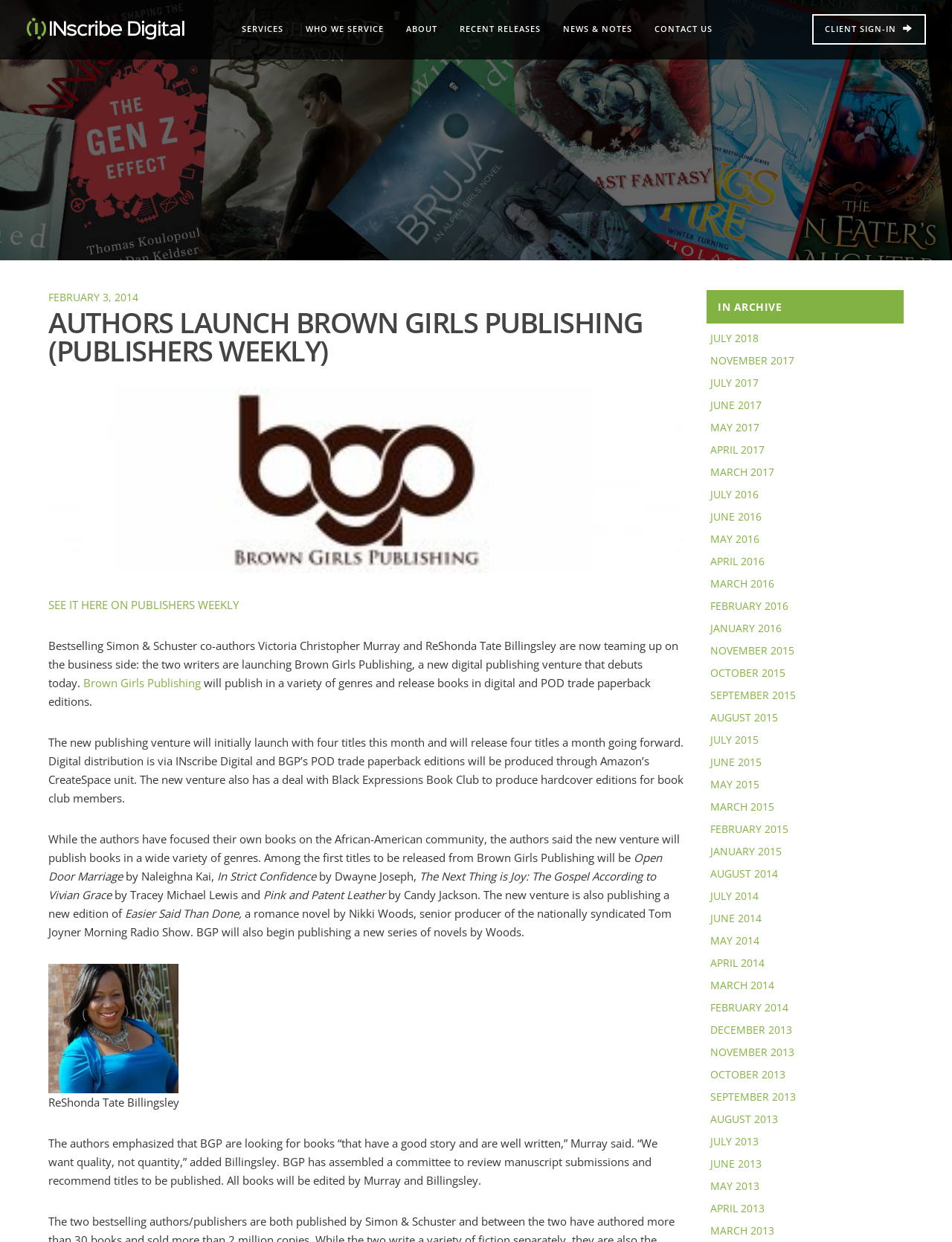Determine and generate the text content of the webpage's headline.

AUTHORS LAUNCH BROWN GIRLS PUBLISHING (PUBLISHERS WEEKLY)